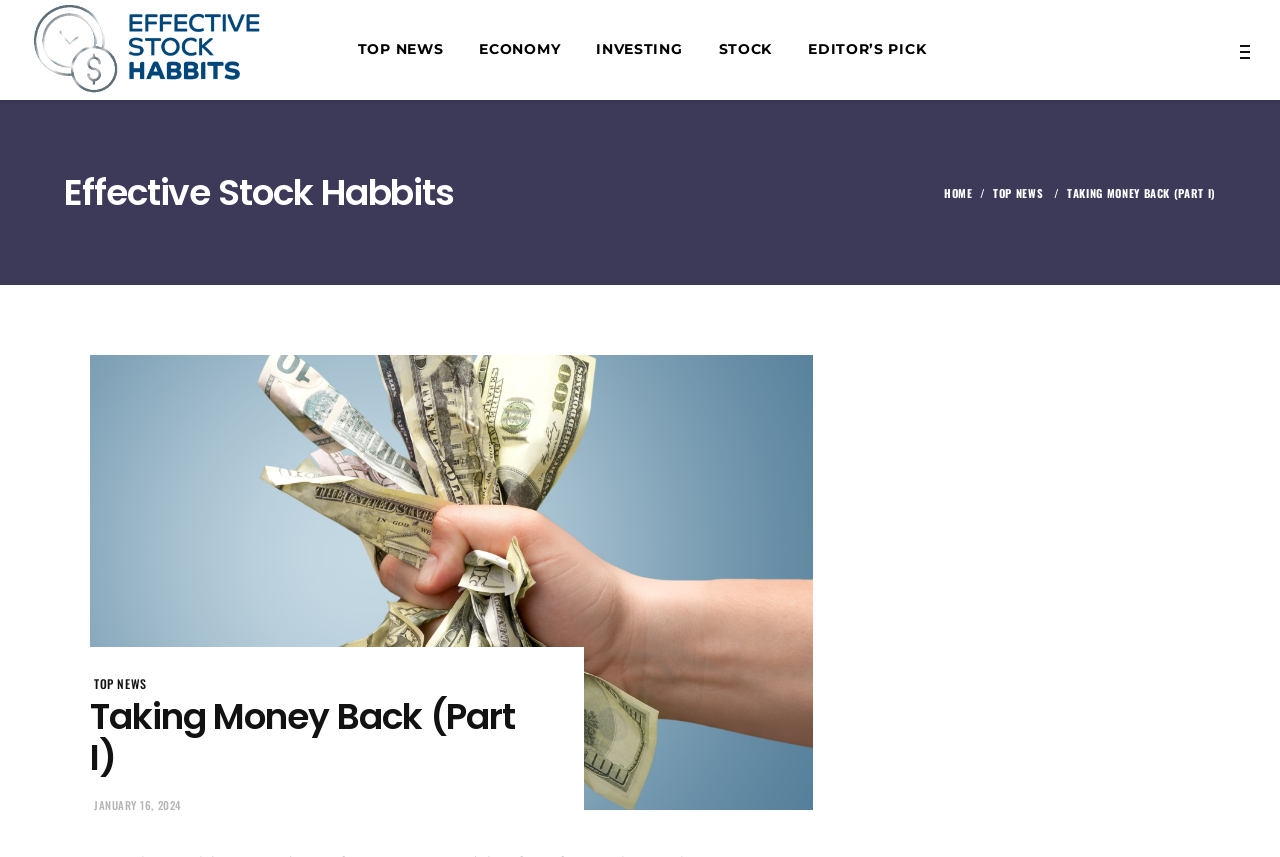Respond to the following query with just one word or a short phrase: 
What is the title of the current article?

Taking Money Back (Part I)